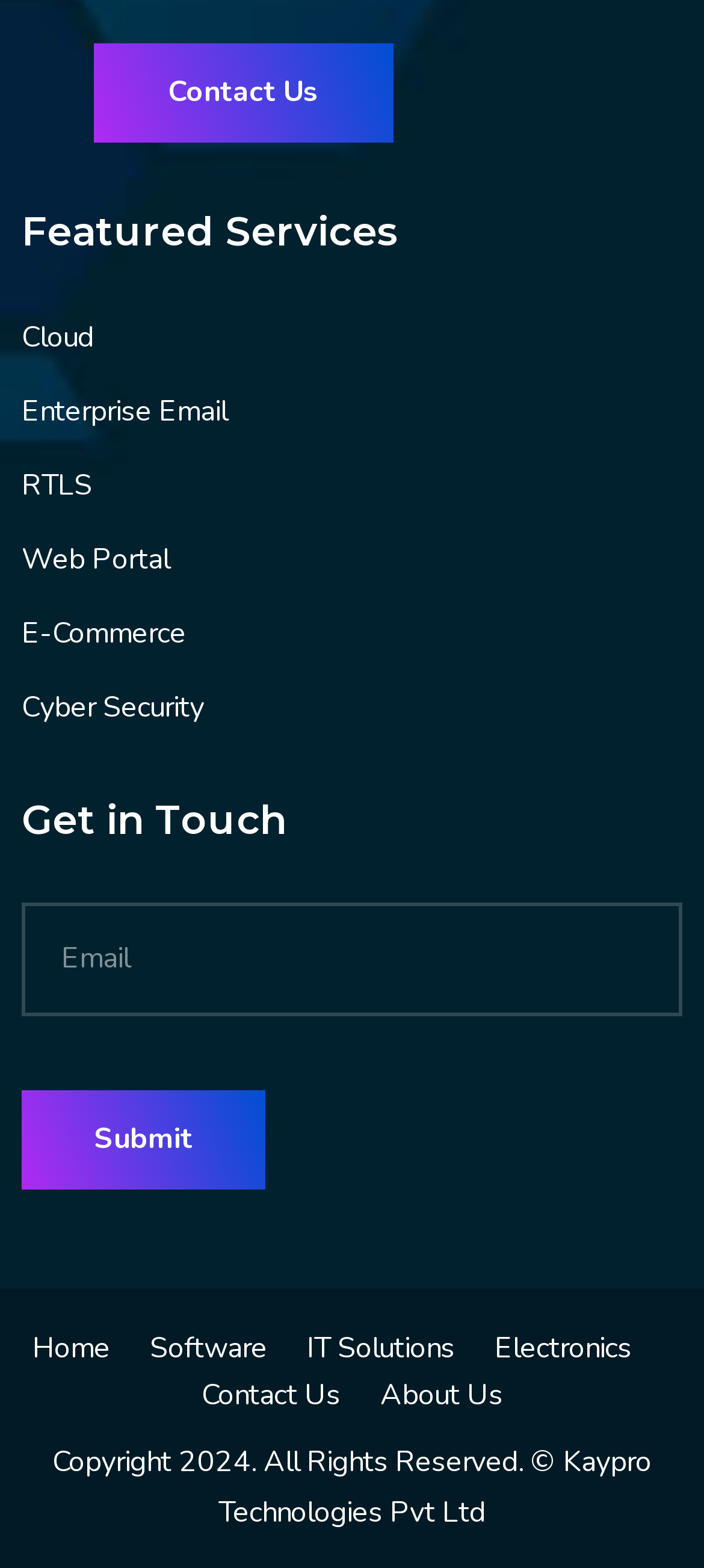Please identify the bounding box coordinates of the area that needs to be clicked to fulfill the following instruction: "Click the 'Home' link."

[0.046, 0.847, 0.156, 0.872]